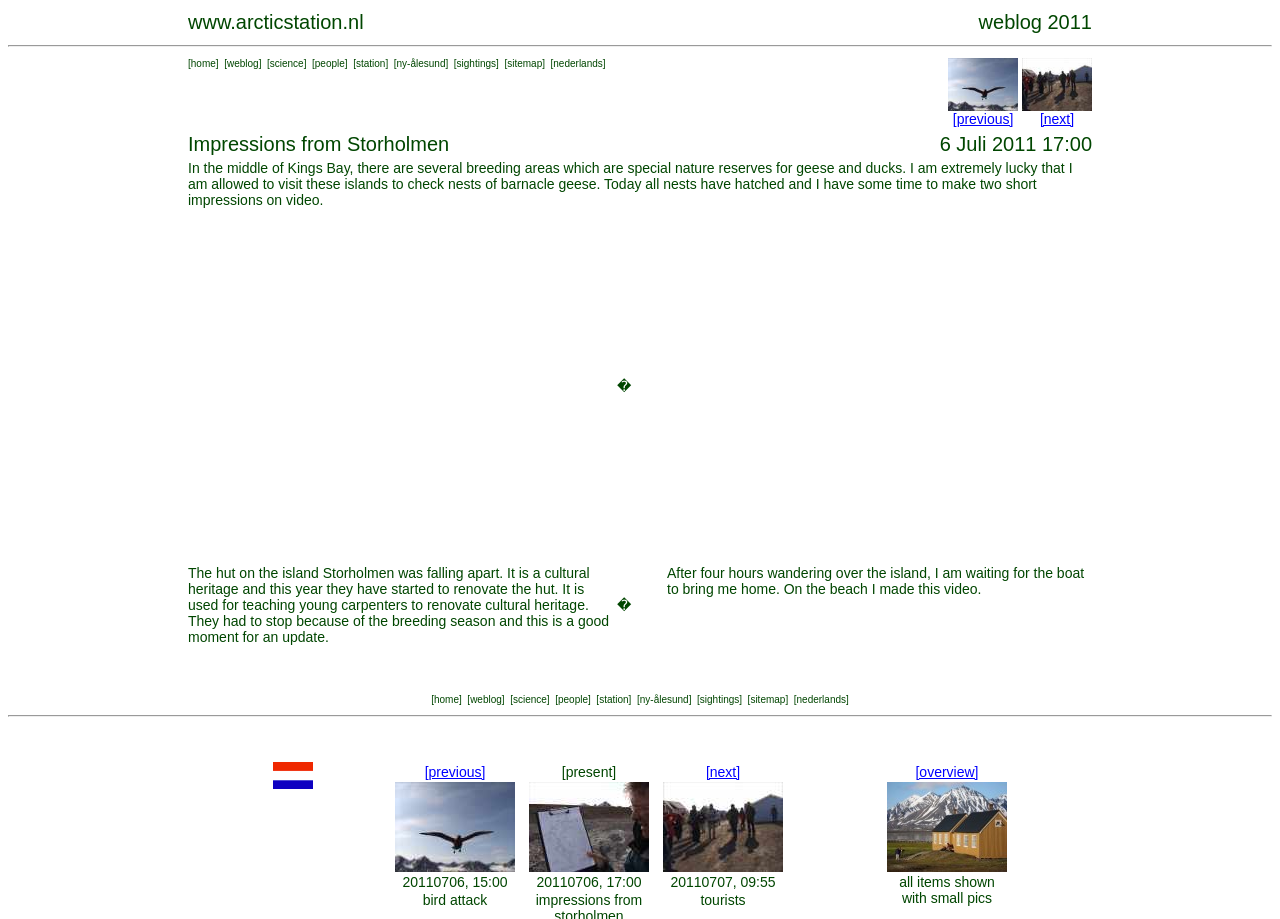What type of birds are mentioned in the blog post?
Based on the image, answer the question with a single word or brief phrase.

Geese and ducks